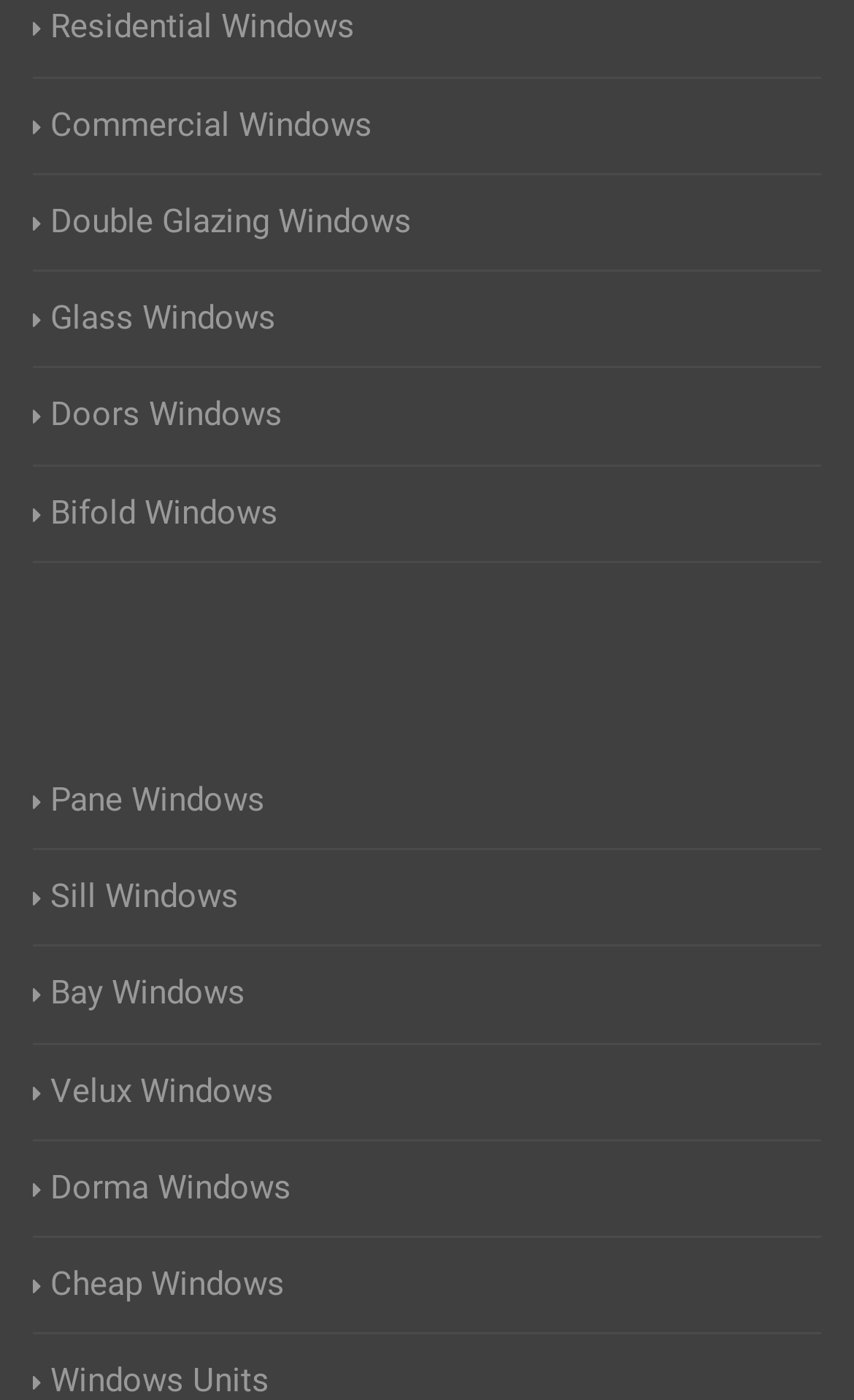Please specify the coordinates of the bounding box for the element that should be clicked to carry out this instruction: "Explore Bifold Windows". The coordinates must be four float numbers between 0 and 1, formatted as [left, top, right, bottom].

[0.038, 0.348, 0.326, 0.385]